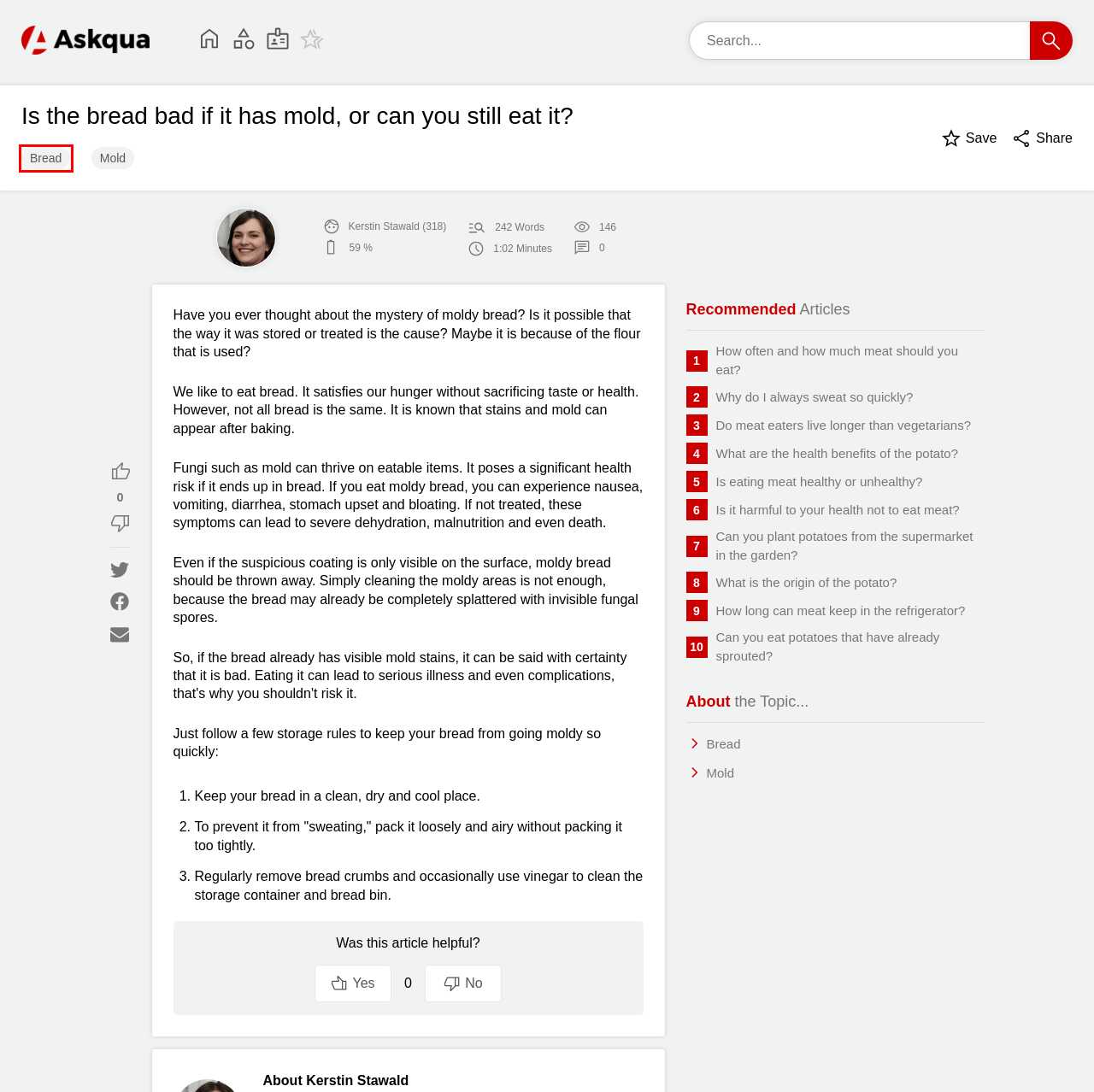You have a screenshot of a webpage with a red bounding box around an element. Choose the best matching webpage description that would appear after clicking the highlighted element. Here are the candidates:
A. Why do I always sweat so quickly?
B. Is it harmful to your health not to eat meat?
C. Do meat eaters live longer than vegetarians?
D. Page not found (Error 404)
E. Can you plant potatoes from the supermarket in the garden?
F. Can you eat potatoes that have already sprouted?
G. How often and how much meat should you eat?
H. What are the health benefits of the potato?

D